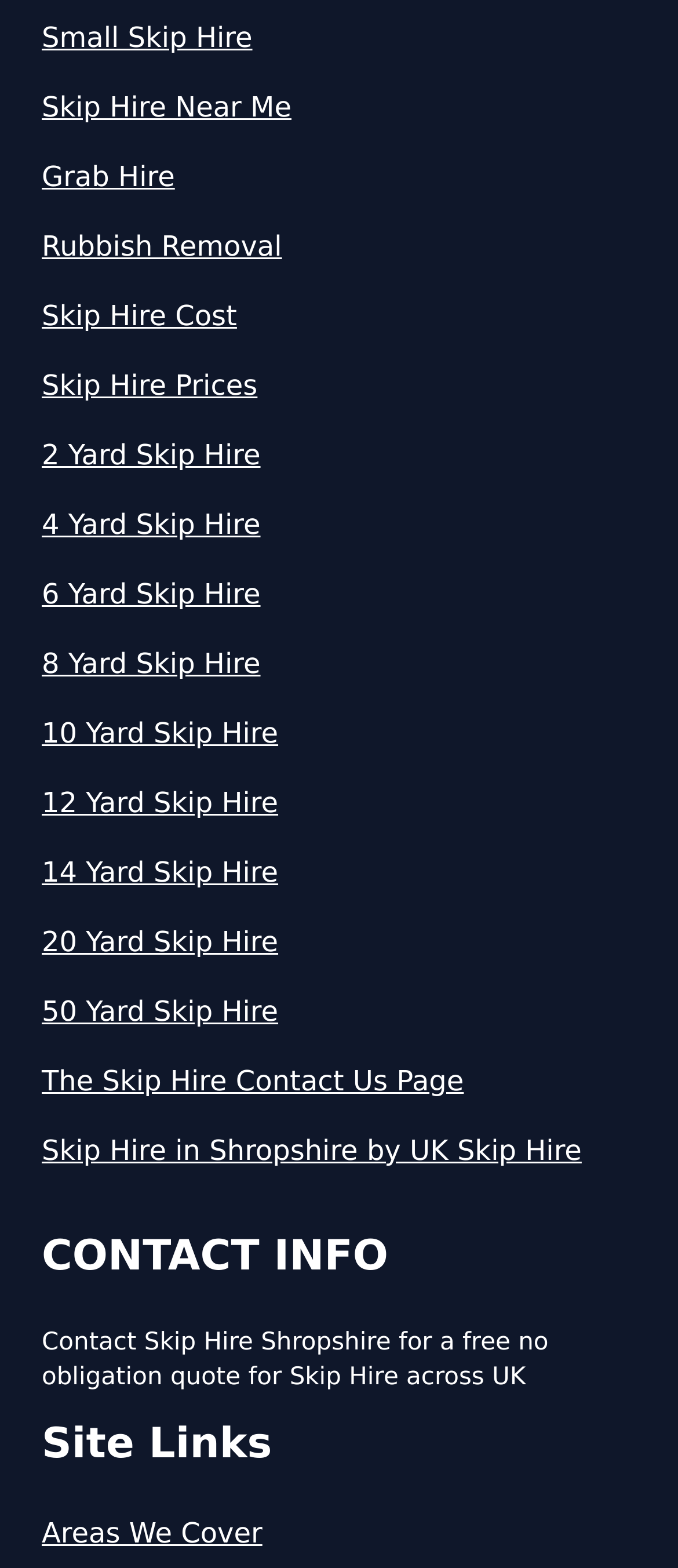Answer in one word or a short phrase: 
What is the location served by this skip hire service?

Shropshire